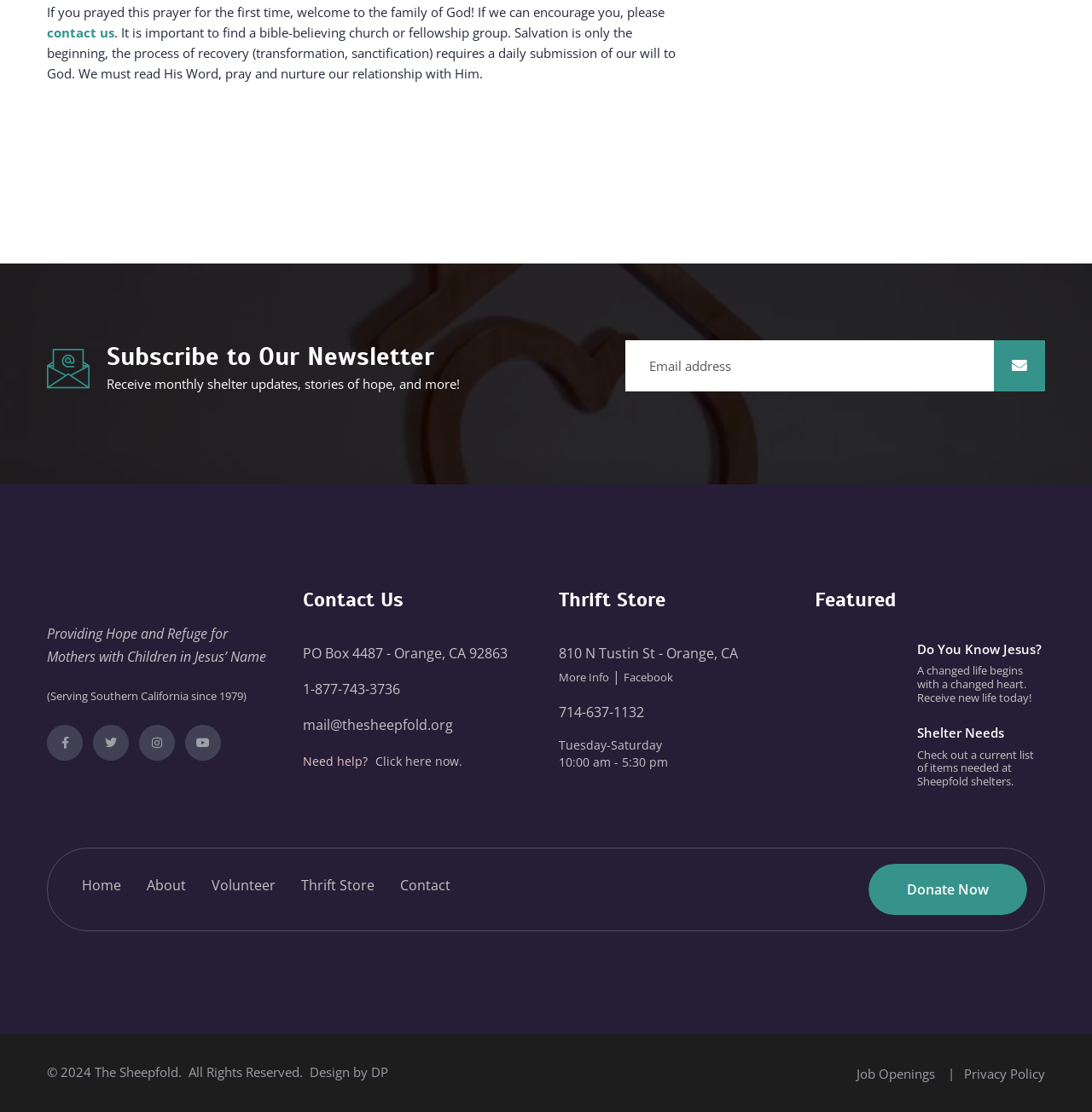Locate the UI element that matches the description Home in the webpage screenshot. Return the bounding box coordinates in the format (top-left x, top-left y, bottom-right x, bottom-right y), with values ranging from 0 to 1.

None